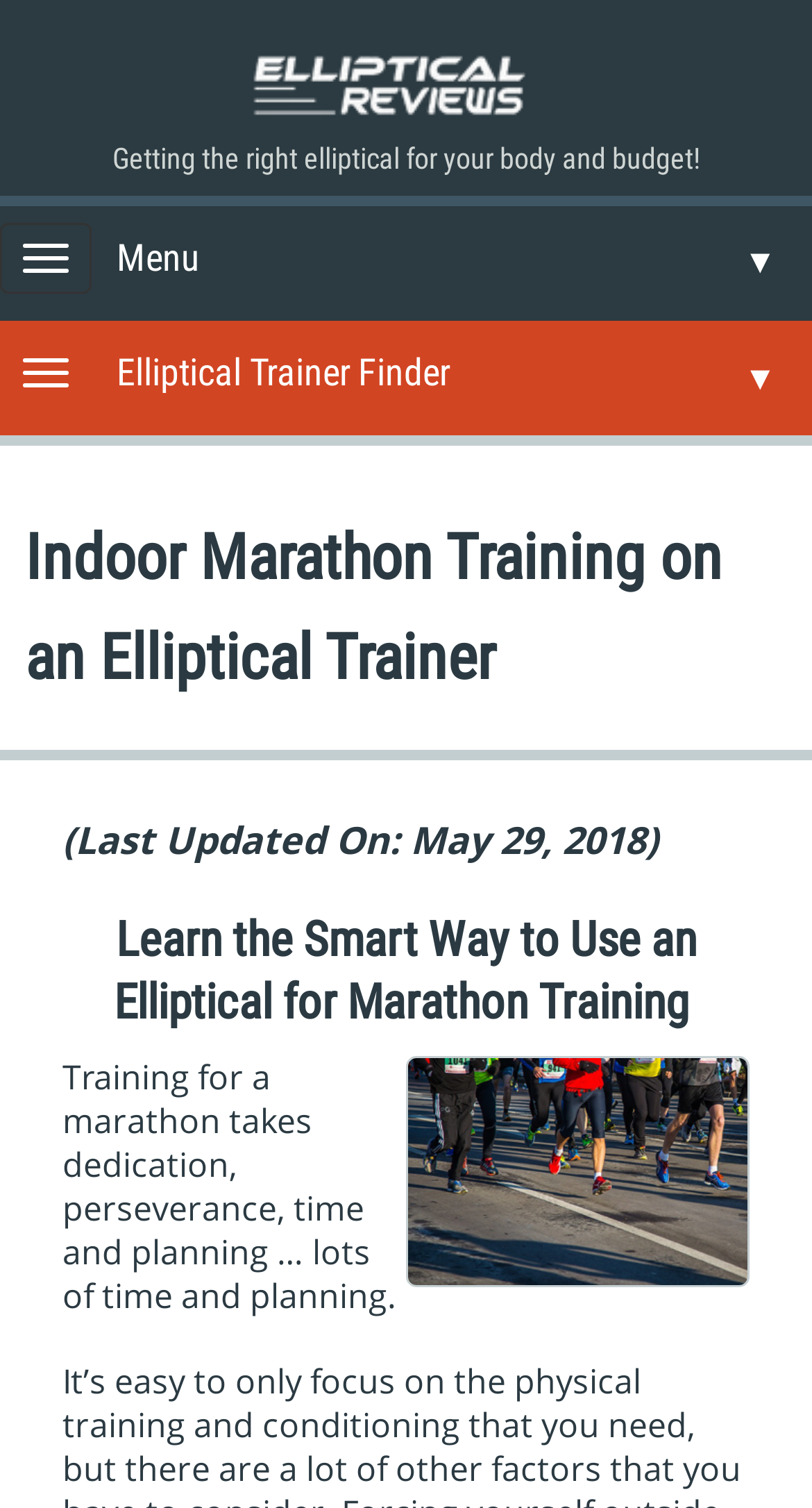Extract the bounding box coordinates for the UI element described by the text: "Toggle navigation". The coordinates should be in the form of [left, top, right, bottom] with values between 0 and 1.

[0.0, 0.224, 0.113, 0.271]